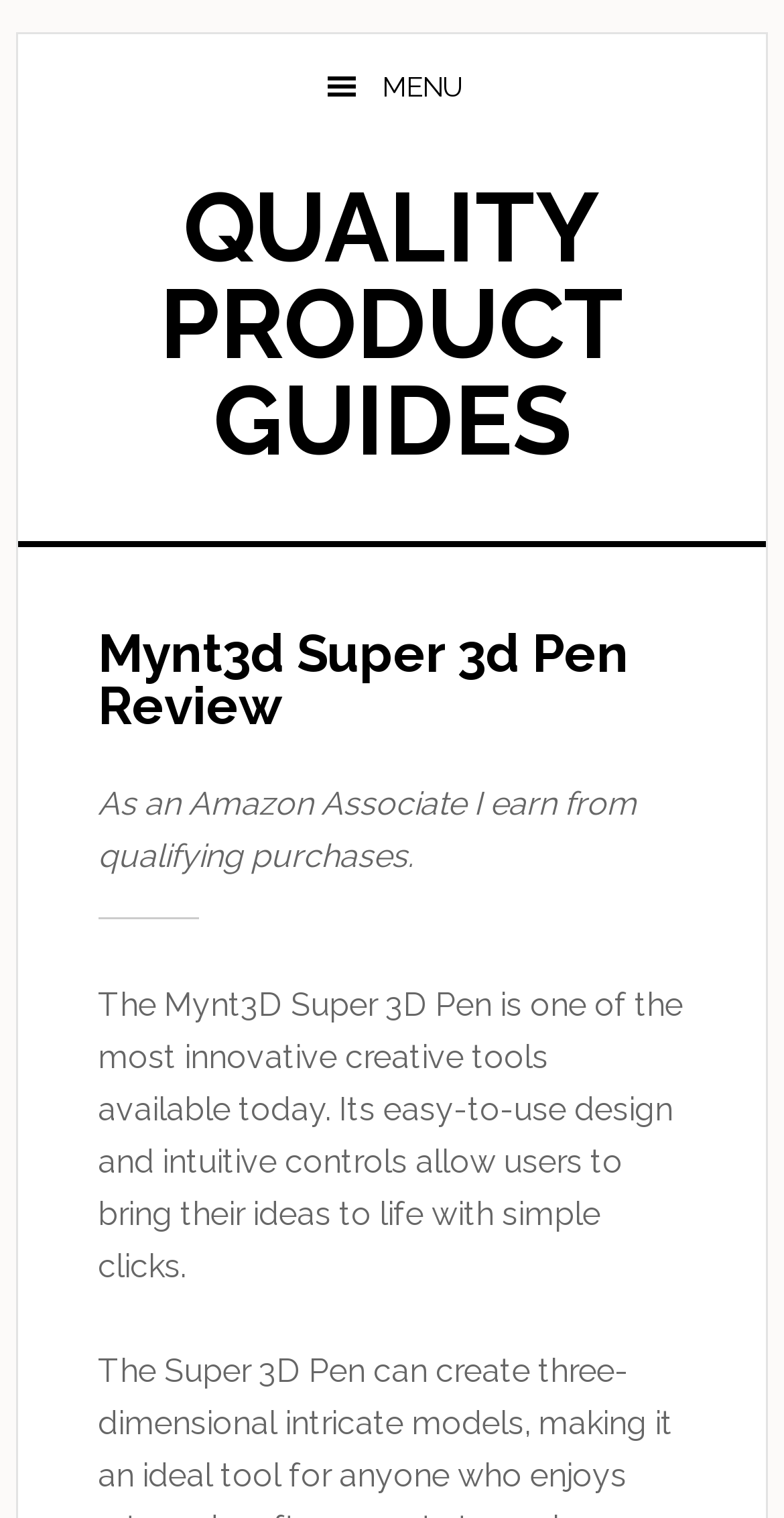Find the bounding box coordinates of the UI element according to this description: "parent_node: Search aria-label="search" name="searchterms"".

None